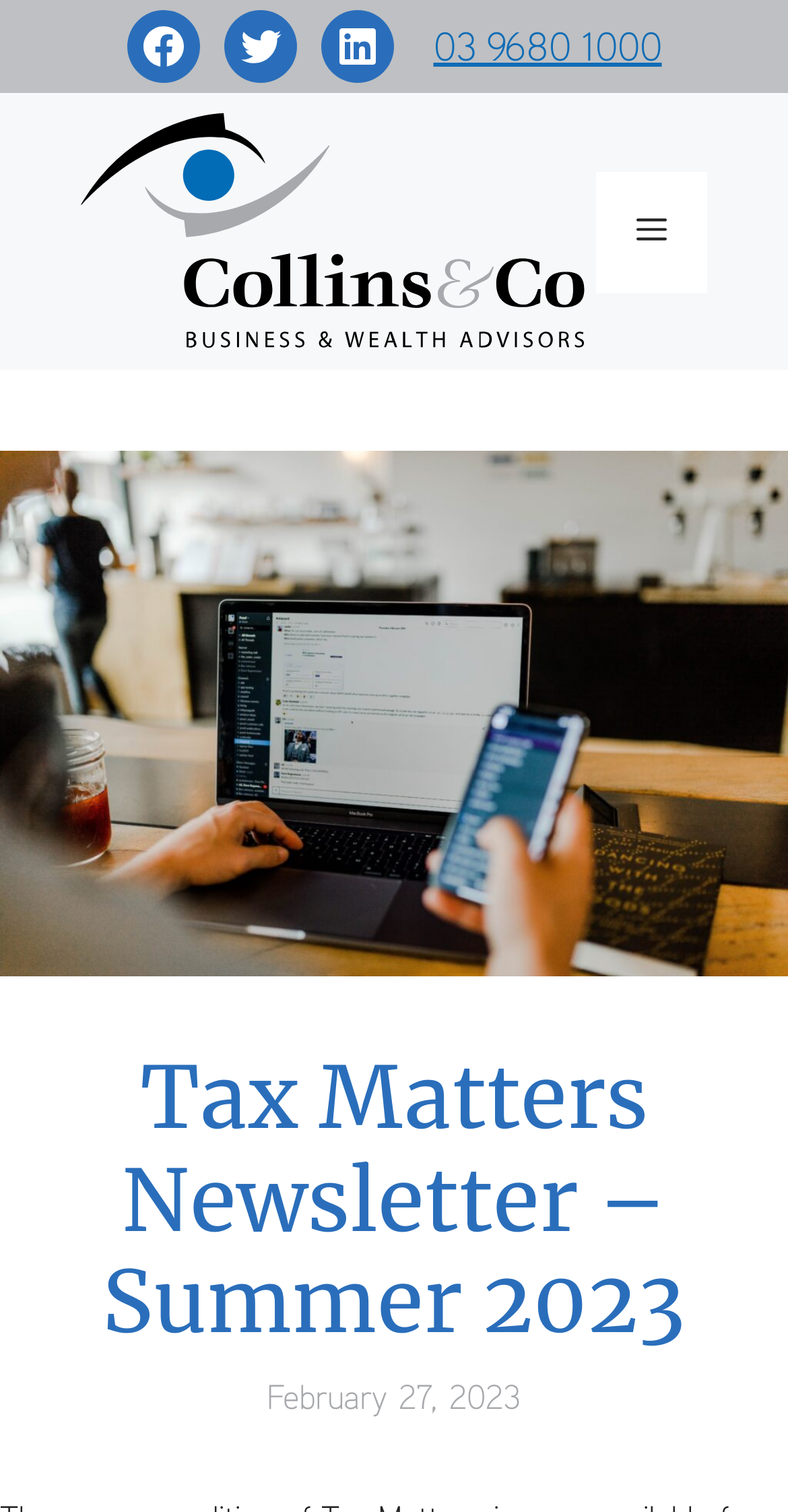Predict the bounding box of the UI element that fits this description: "03 9680 1000".

[0.55, 0.013, 0.84, 0.047]